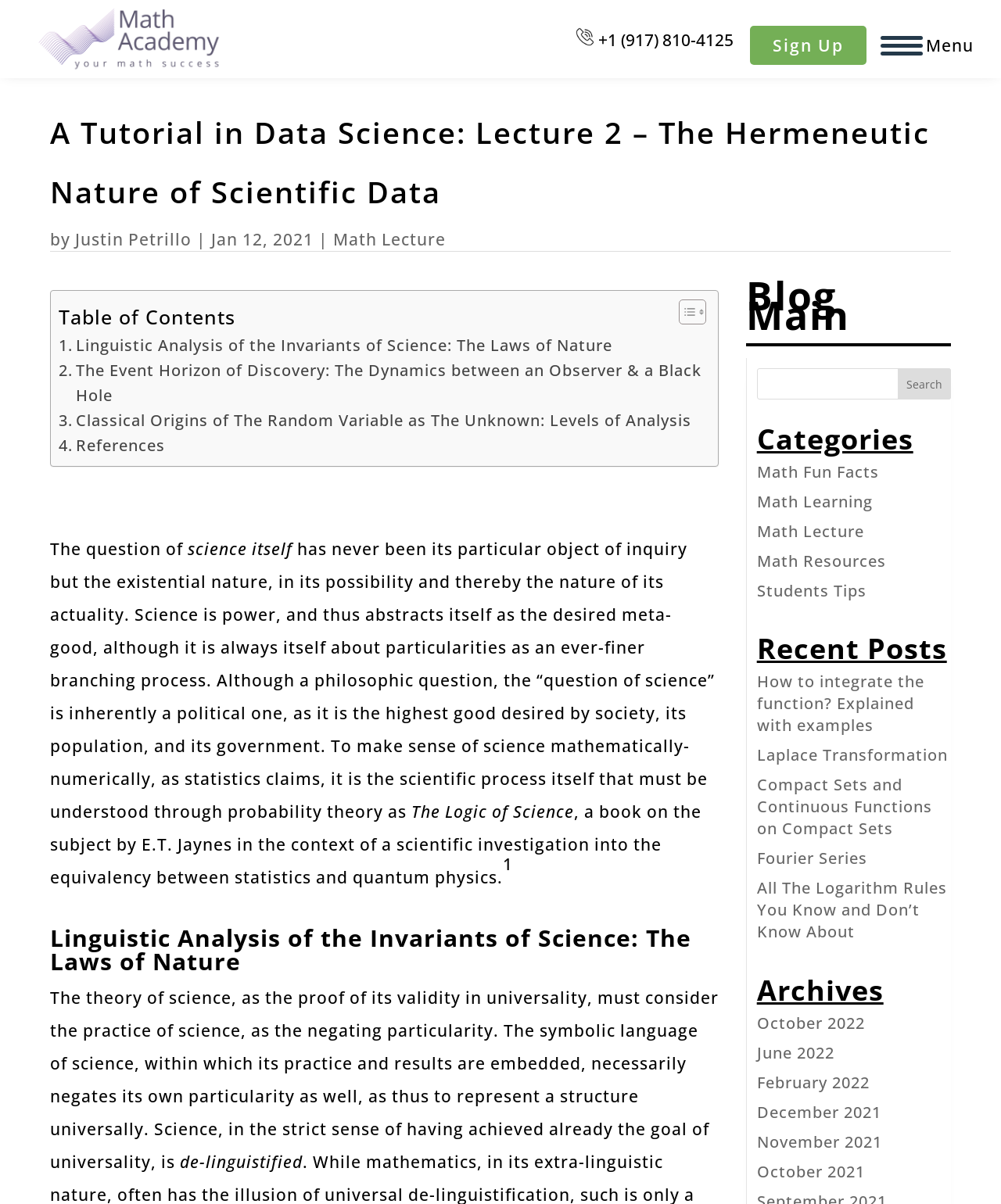Bounding box coordinates are given in the format (top-left x, top-left y, bottom-right x, bottom-right y). All values should be floating point numbers between 0 and 1. Provide the bounding box coordinate for the UI element described as: +1 (917) 810-4125

[0.598, 0.024, 0.733, 0.042]